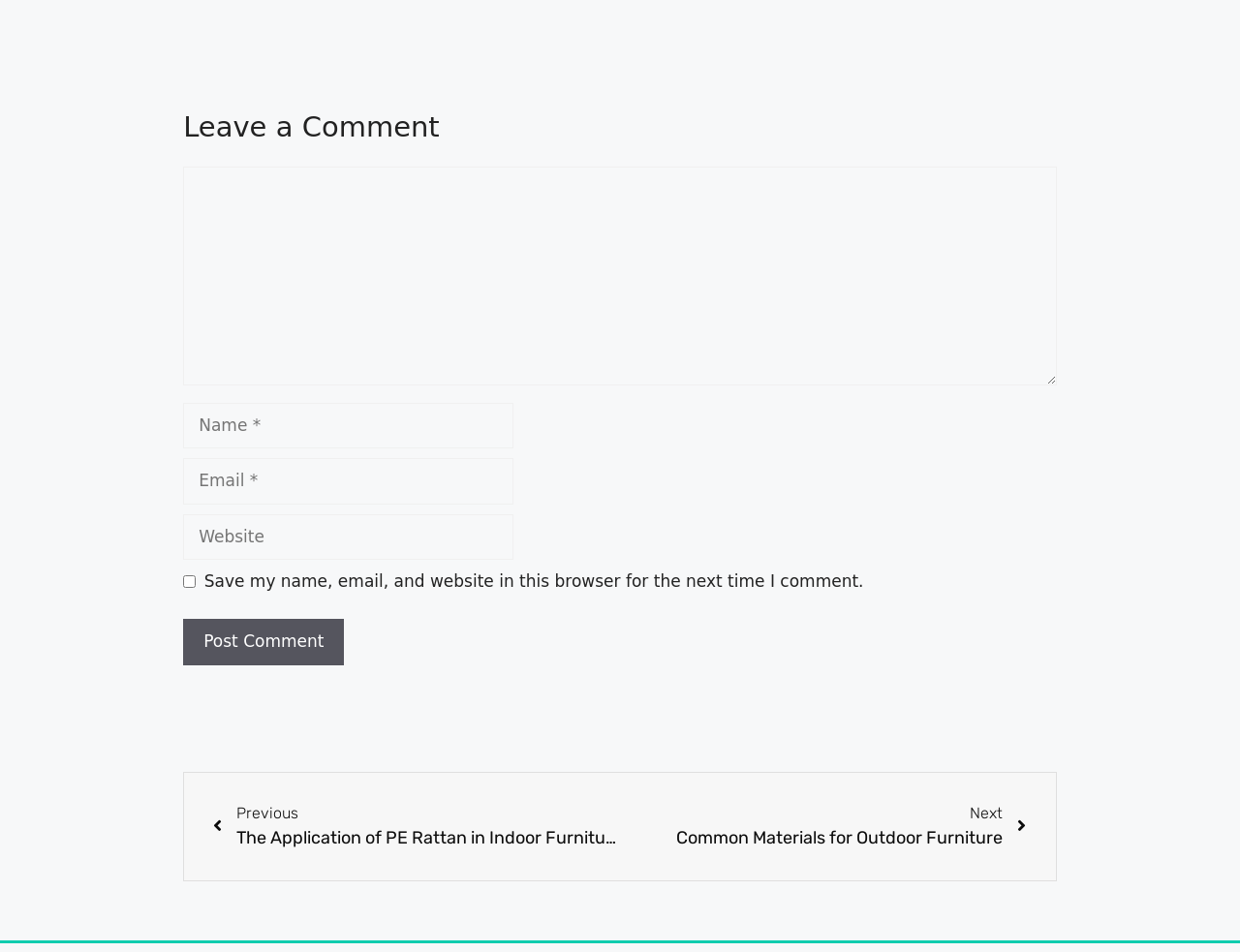Determine the bounding box coordinates of the region that needs to be clicked to achieve the task: "leave a comment".

[0.148, 0.116, 0.852, 0.155]